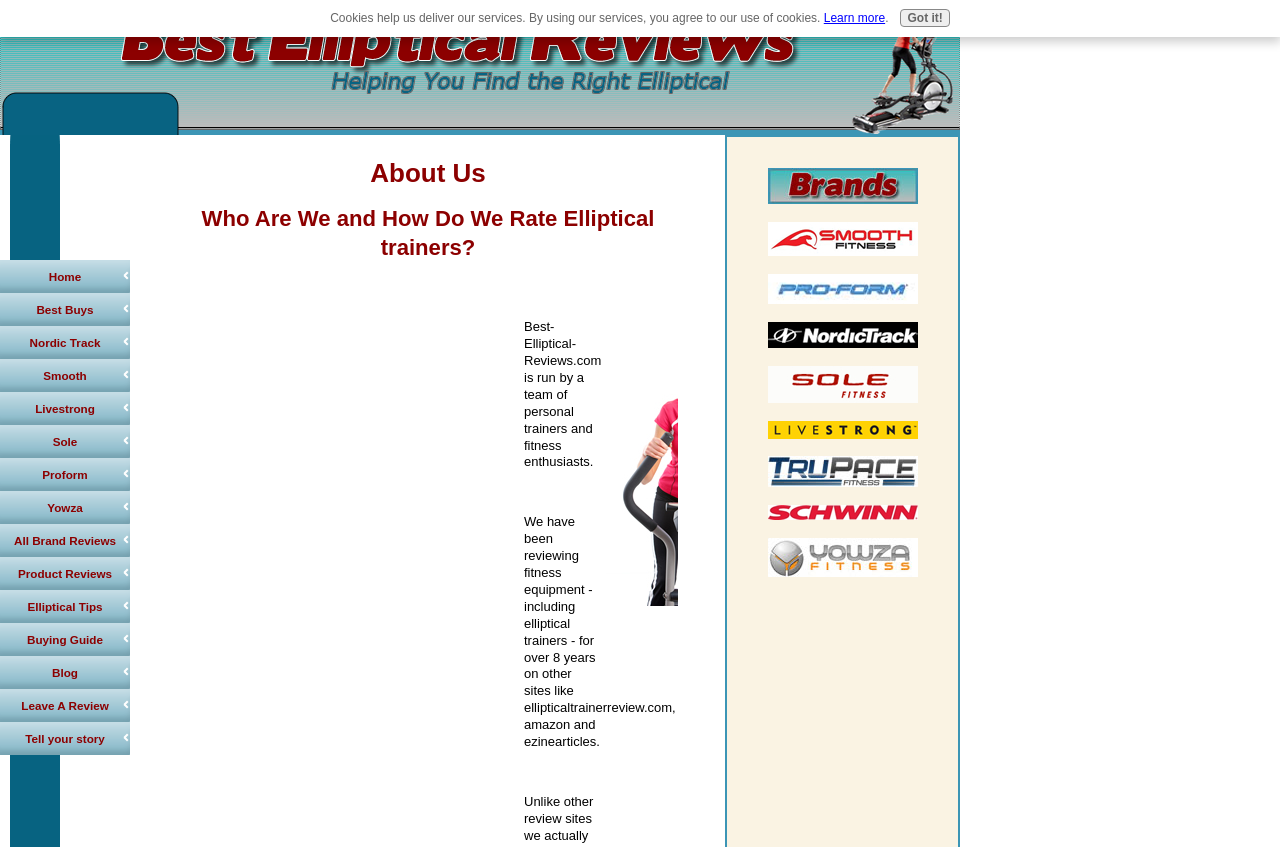Answer the question briefly using a single word or phrase: 
What type of content is available on this website?

Reviews, tips, and guides